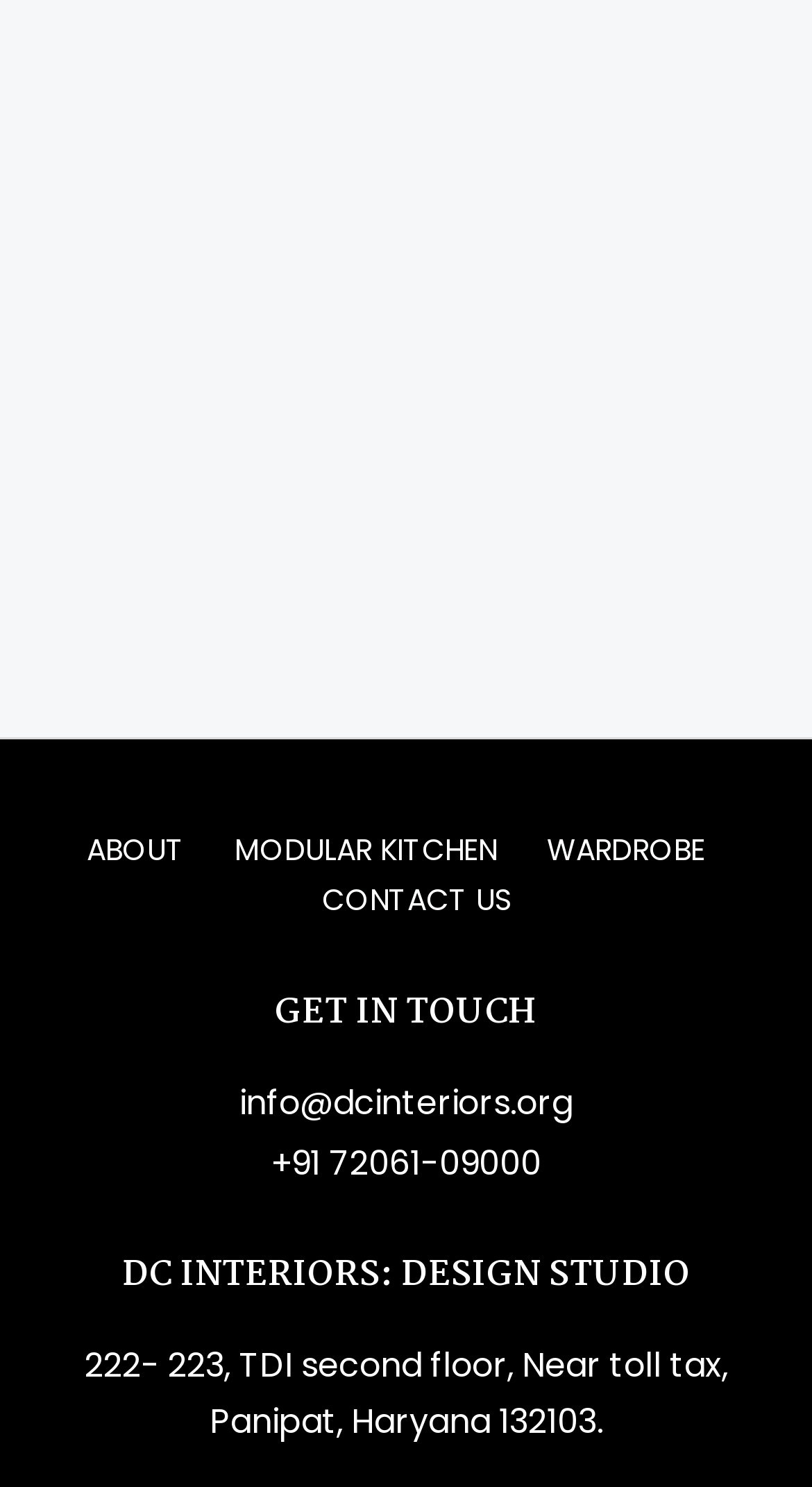Please provide a detailed answer to the question below by examining the image:
What are the main sections of the design studio's website?

I found the answer by looking at the link elements with the text 'ABOUT', 'MODULAR KITCHEN', 'WARDROBE', and 'CONTACT US' which are located in the middle of the page.